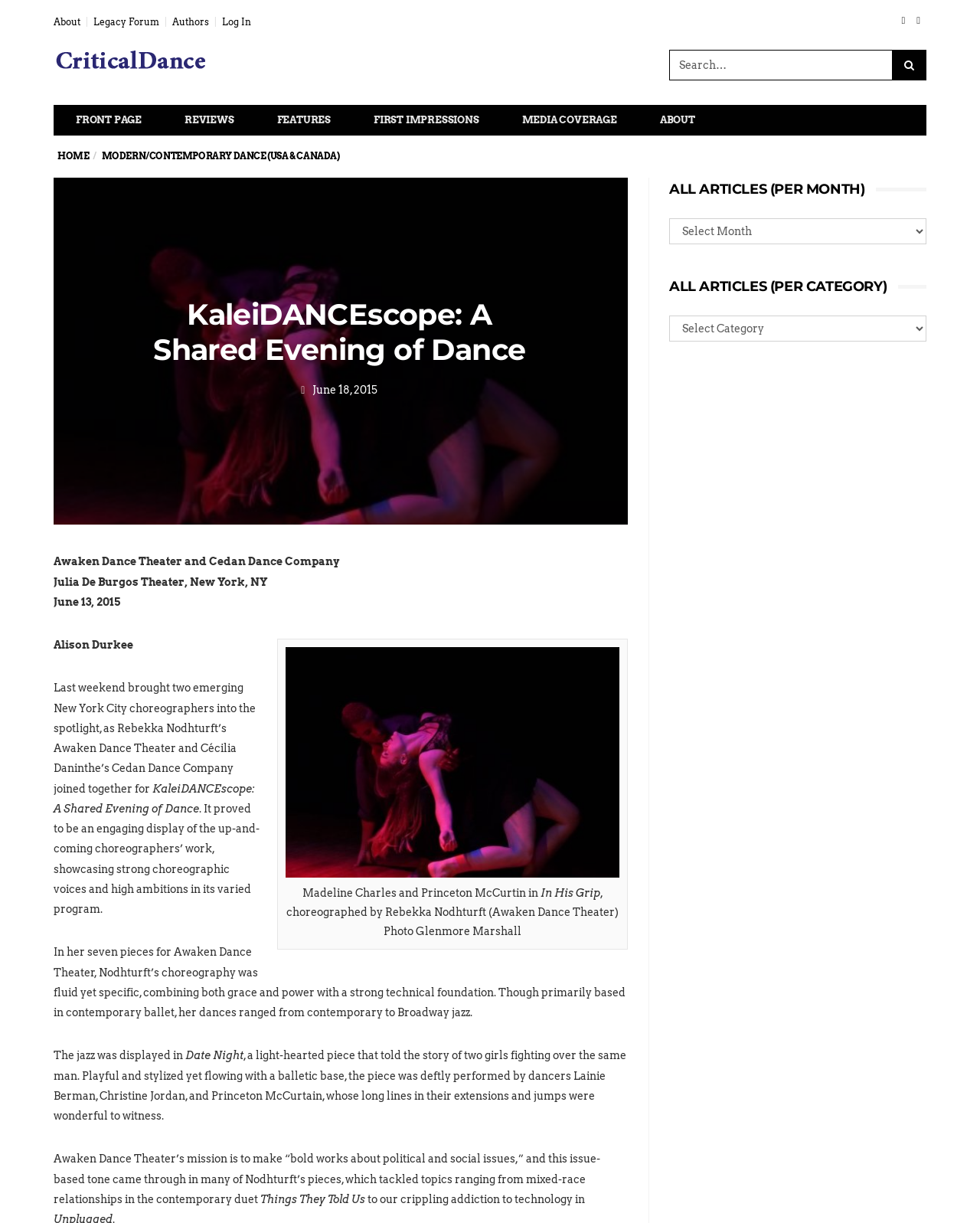Please mark the clickable region by giving the bounding box coordinates needed to complete this instruction: "Contact us for more information".

None